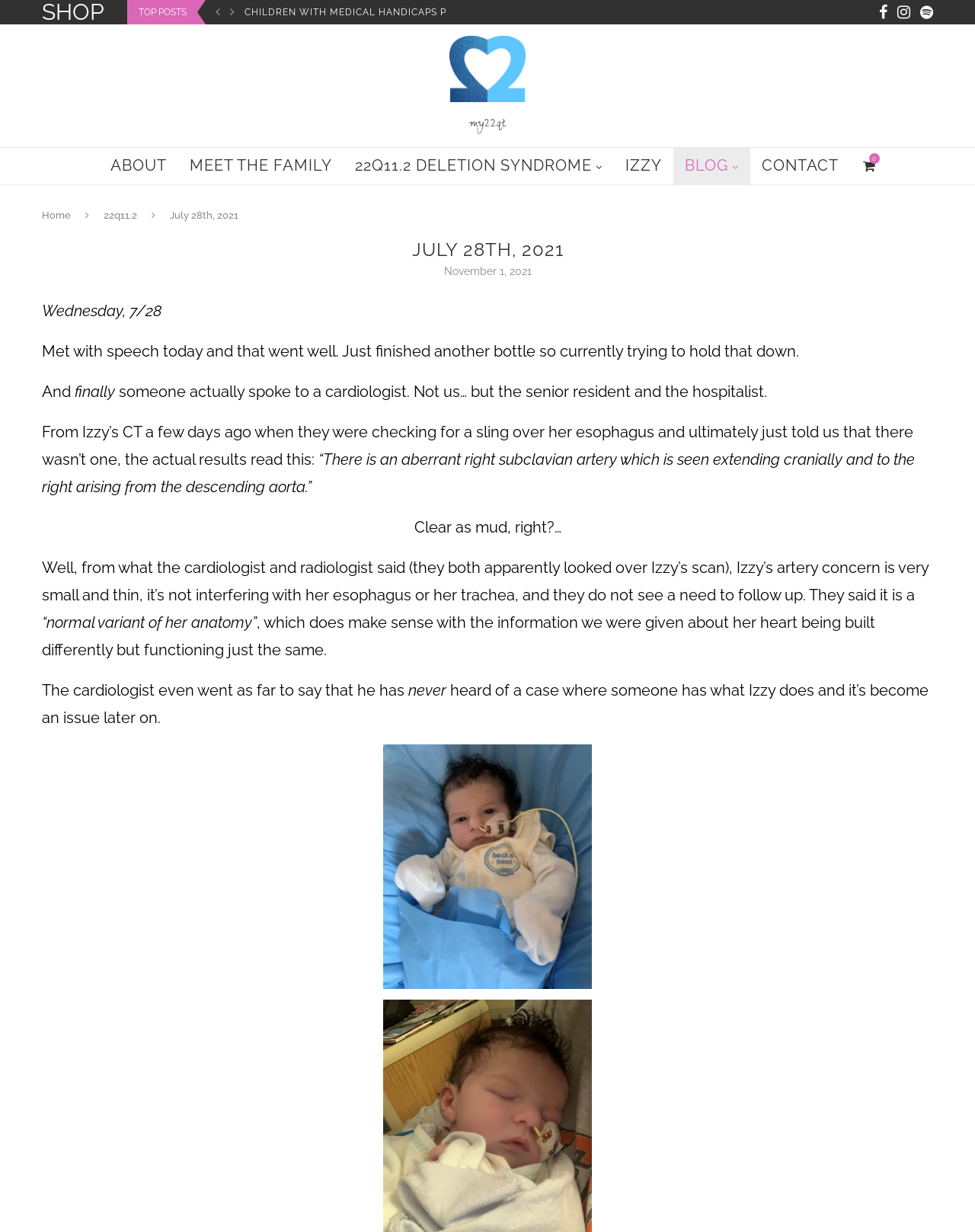Determine the bounding box coordinates for the clickable element required to fulfill the instruction: "Go to the 'CONTACT' page". Provide the coordinates as four float numbers between 0 and 1, i.e., [left, top, right, bottom].

[0.769, 0.119, 0.871, 0.15]